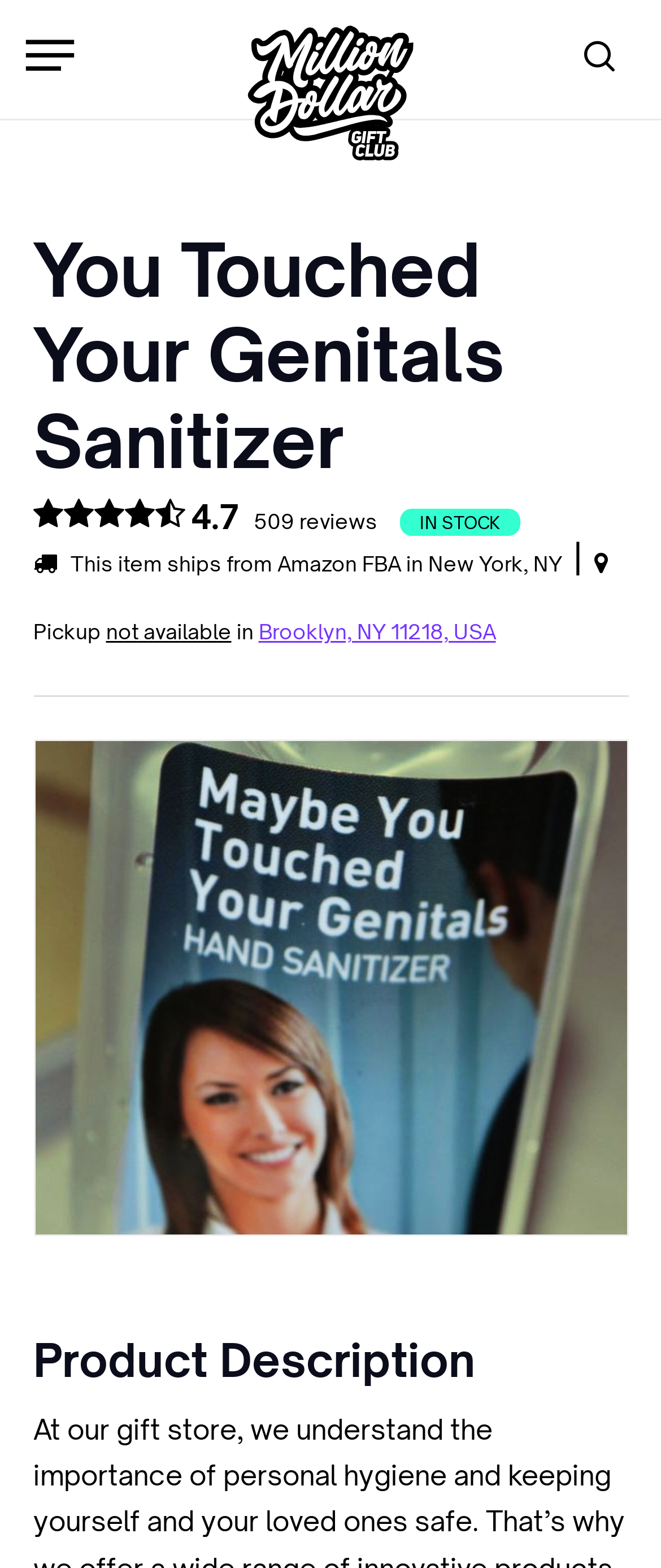Locate the bounding box coordinates of the area where you should click to accomplish the instruction: "Read the product description".

[0.05, 0.853, 0.95, 0.881]